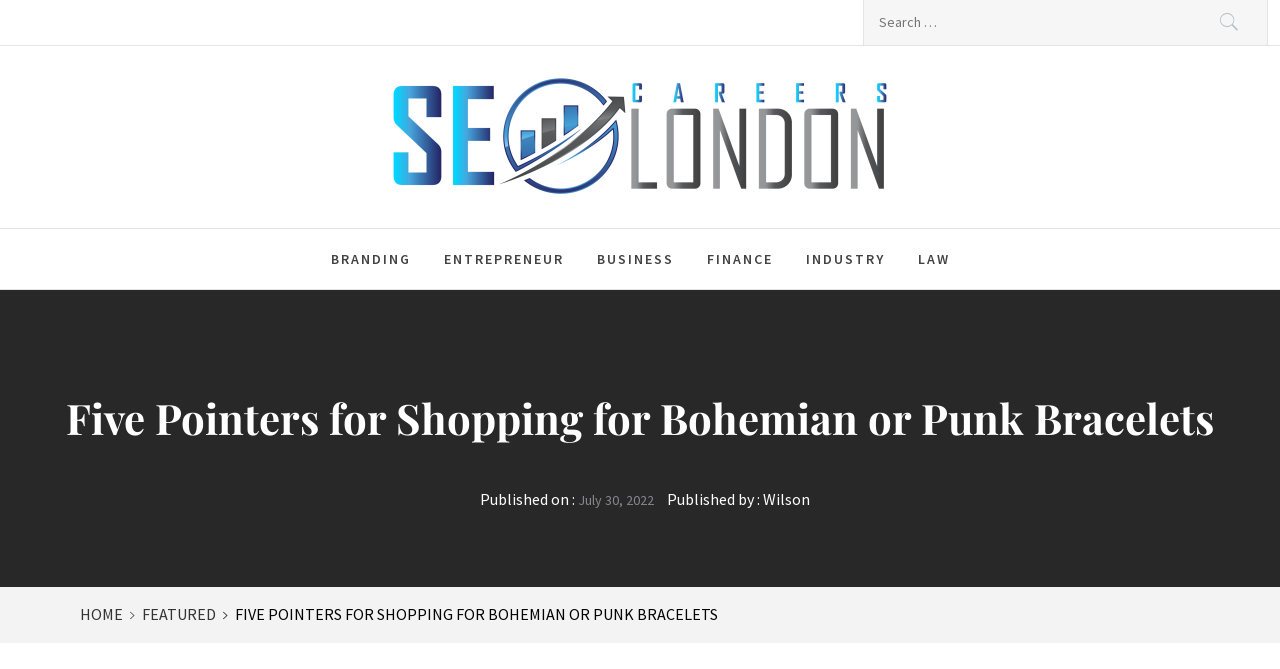Show the bounding box coordinates of the element that should be clicked to complete the task: "Read the recent post 'Huawei FusionSolar Named Alternergy Gold Partner in the UK'".

None